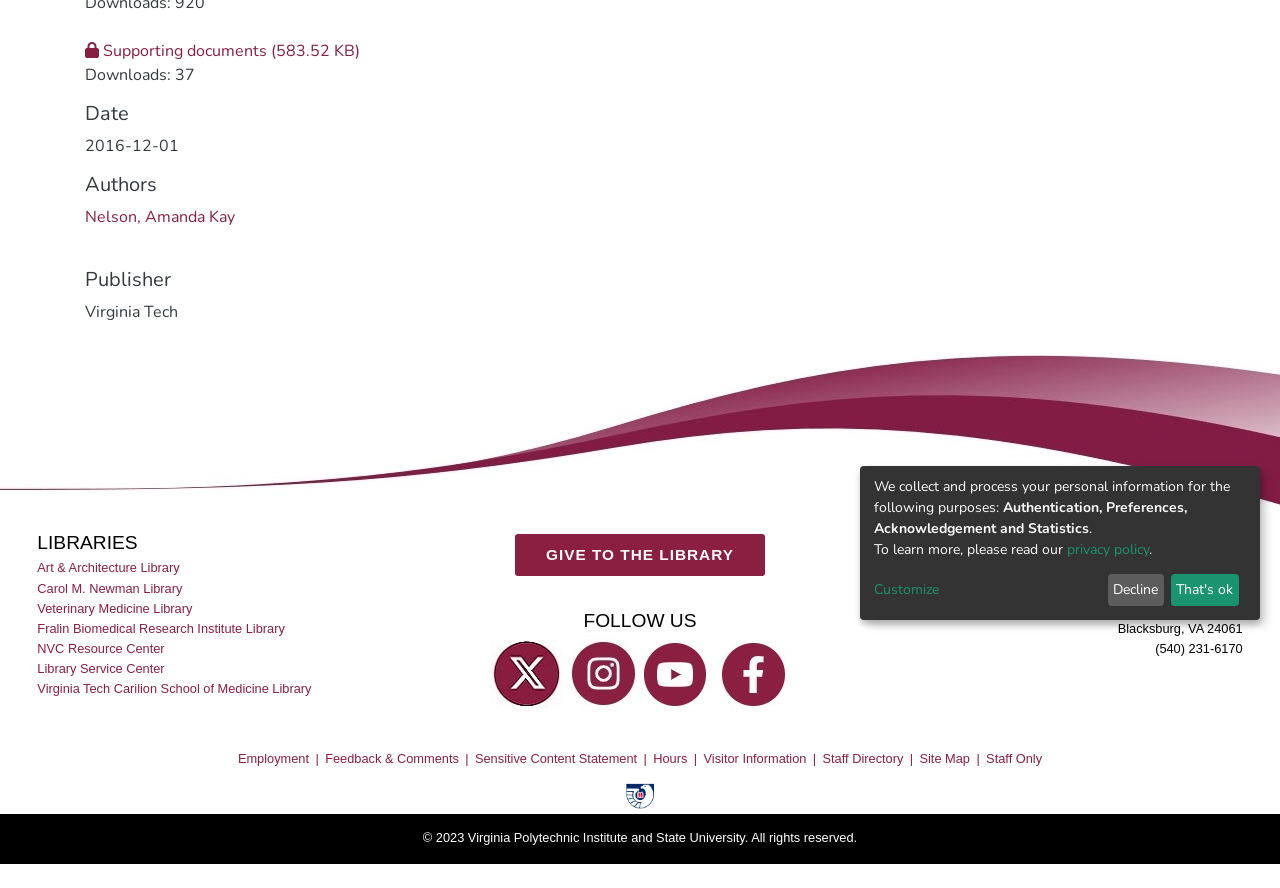Given the element description, predict the bounding box coordinates in the format (top-left x, top-left y, bottom-right x, bottom-right y), using floating point numbers between 0 and 1: IU university-wide policies

None